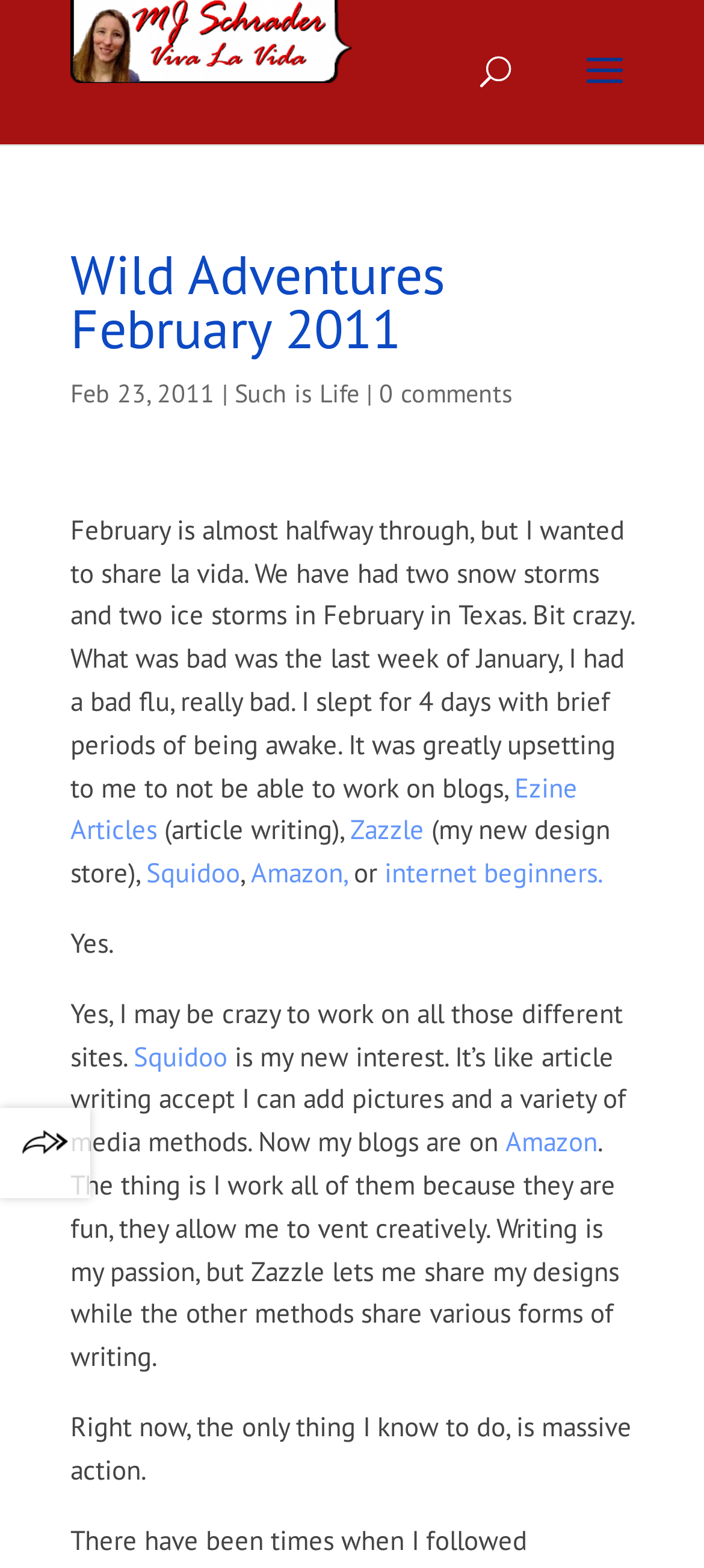Predict the bounding box for the UI component with the following description: "Such is Life".

[0.333, 0.241, 0.51, 0.261]